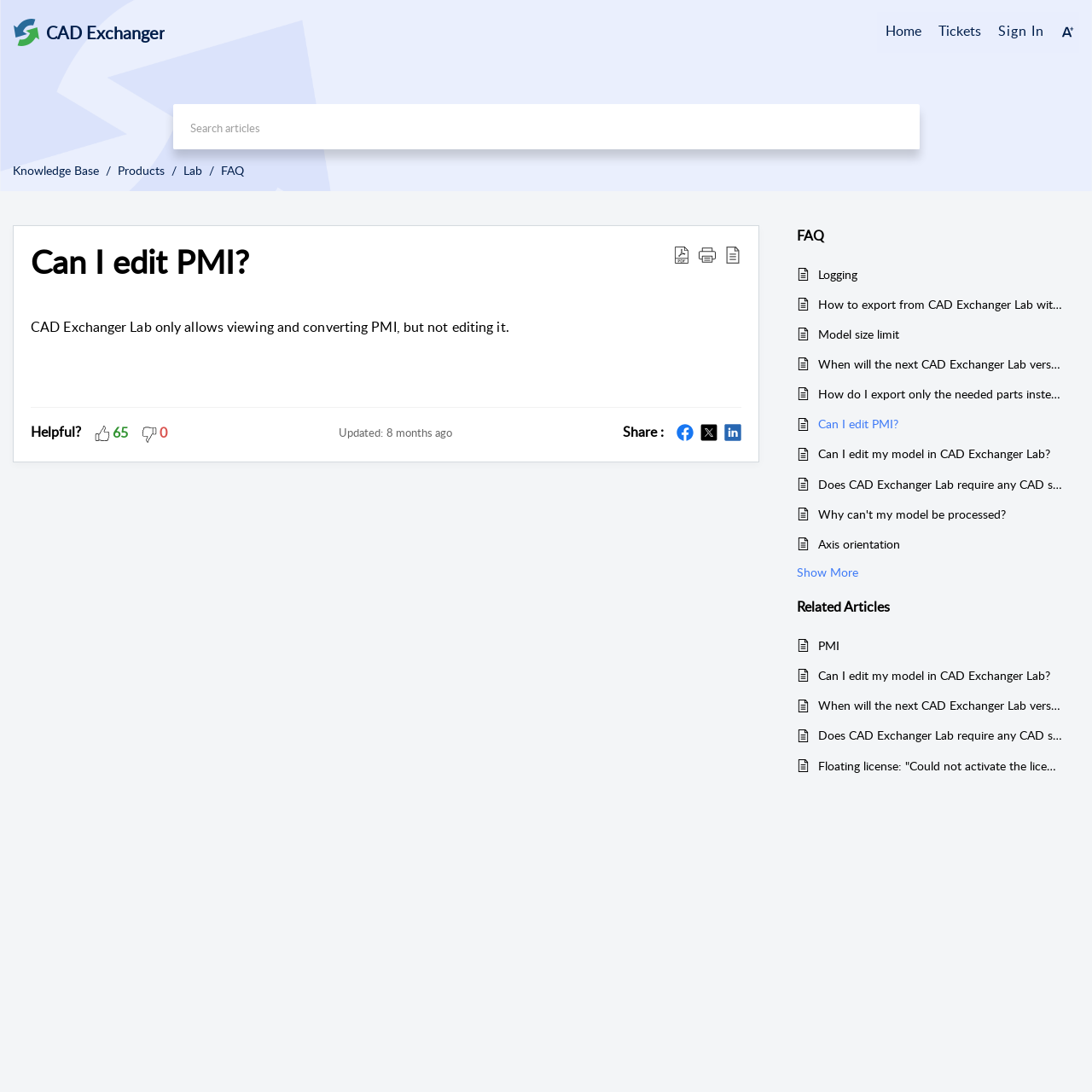Specify the bounding box coordinates of the area that needs to be clicked to achieve the following instruction: "Sign In".

[0.914, 0.02, 0.956, 0.037]